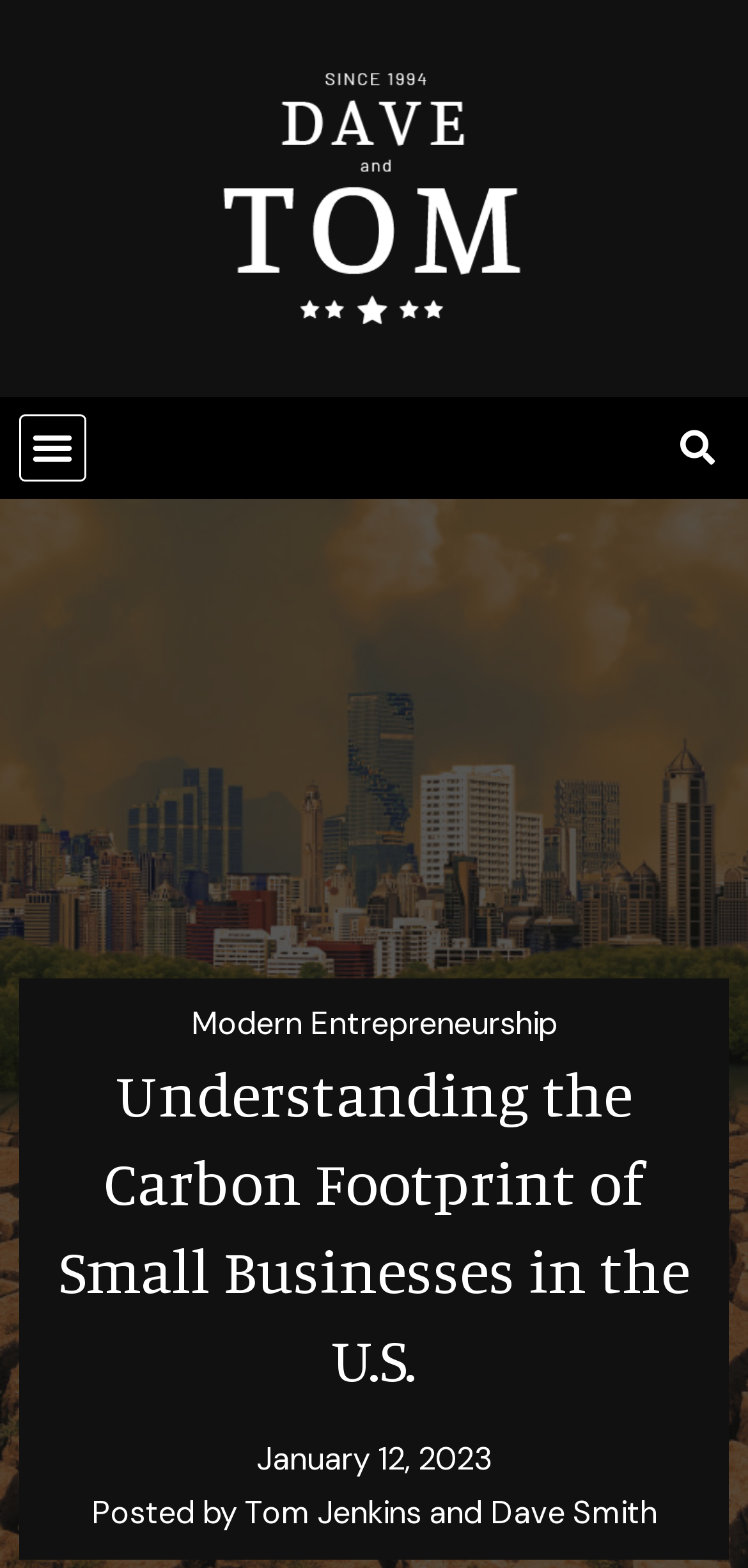Using the element description Menu, predict the bounding box coordinates for the UI element. Provide the coordinates in (top-left x, top-left y, bottom-right x, bottom-right y) format with values ranging from 0 to 1.

[0.025, 0.264, 0.115, 0.307]